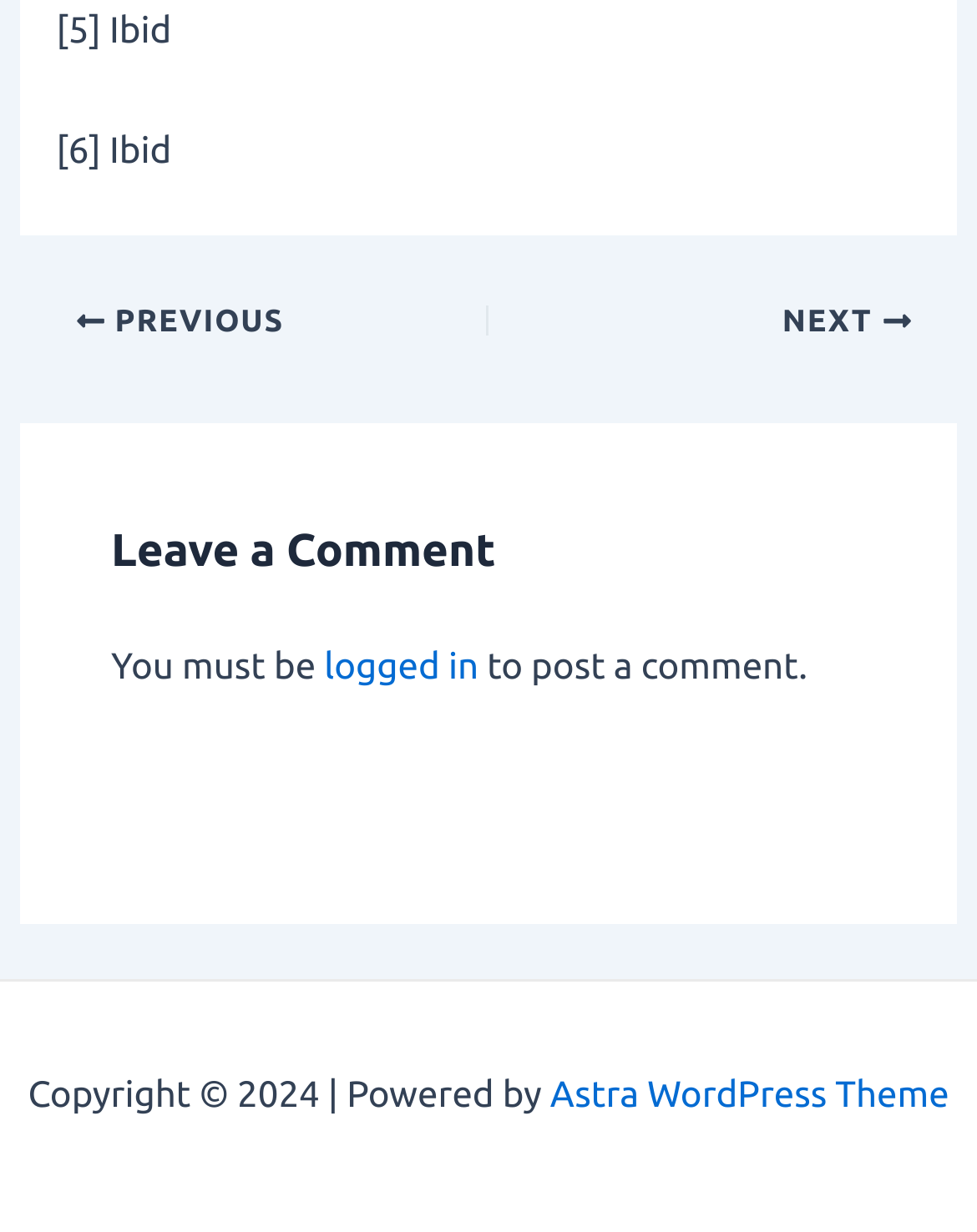What is required to post a comment?
From the details in the image, provide a complete and detailed answer to the question.

I found a static text element that says 'You must be' followed by a link element with the text 'logged in', and then another static text element that says 'to post a comment.' This suggests that a user must be logged in to post a comment.